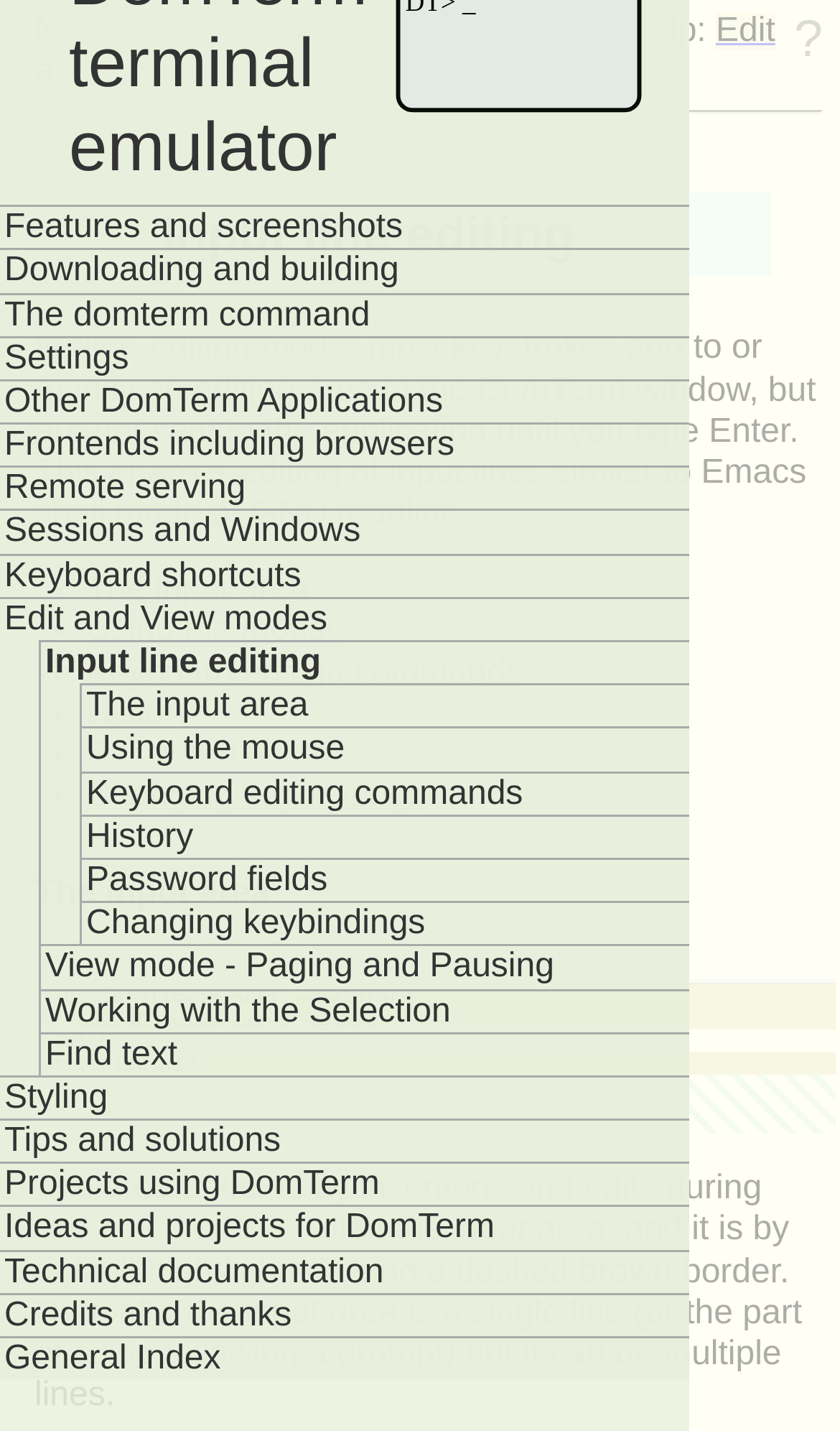Locate the bounding box coordinates of the item that should be clicked to fulfill the instruction: "Explore the domterm command".

[0.005, 0.206, 0.821, 0.235]